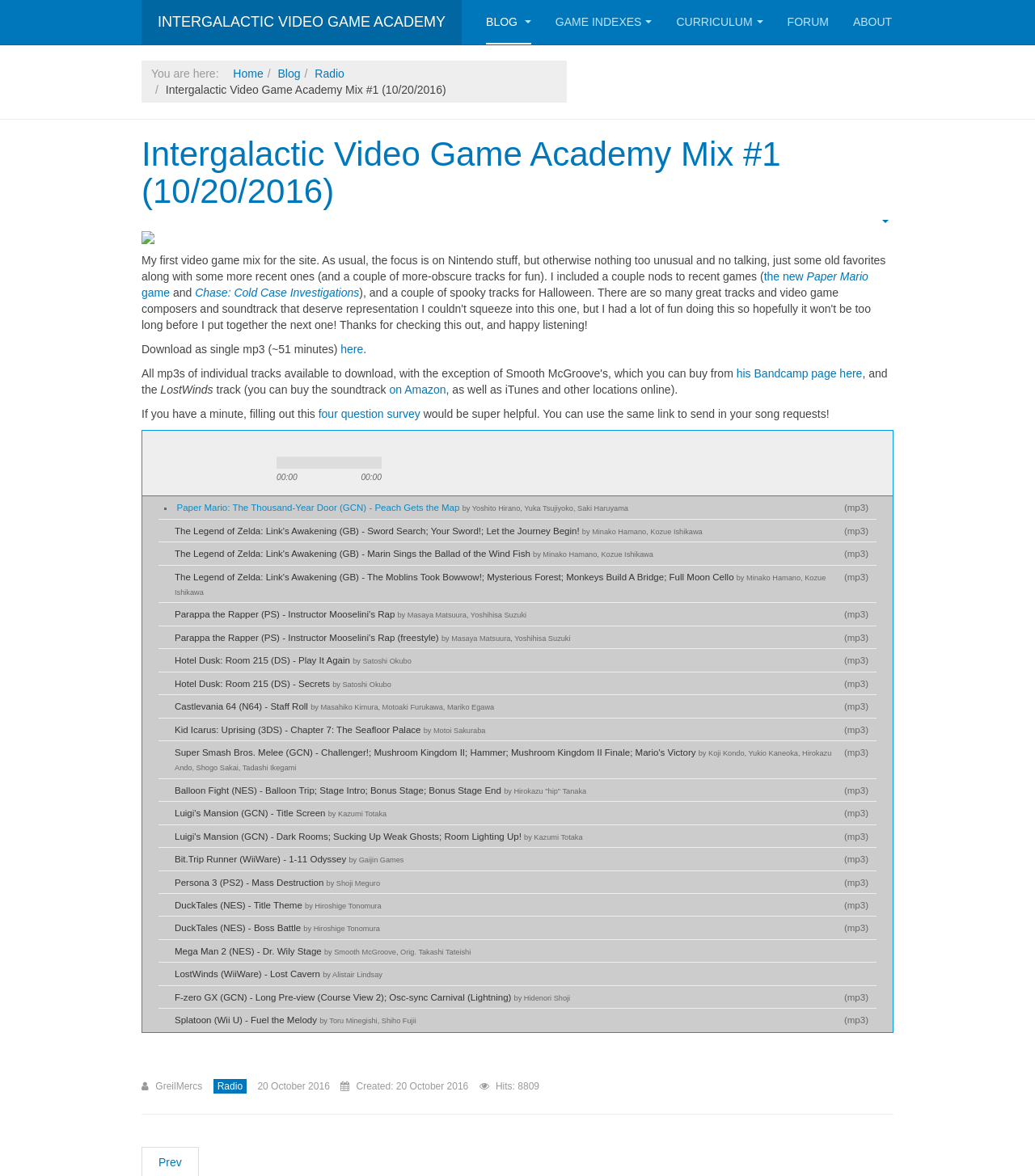Show the bounding box coordinates for the HTML element described as: "the new Paper Mario game".

[0.137, 0.23, 0.839, 0.255]